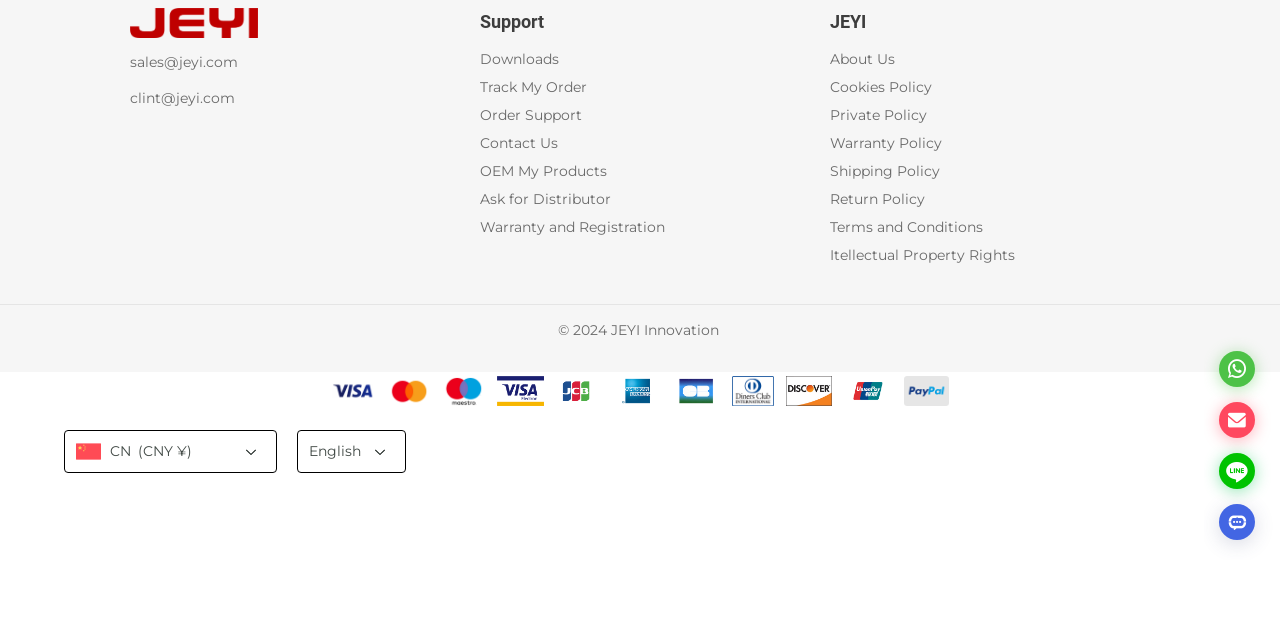Identify the bounding box for the UI element that is described as follows: "About Us".

[0.648, 0.078, 0.793, 0.107]